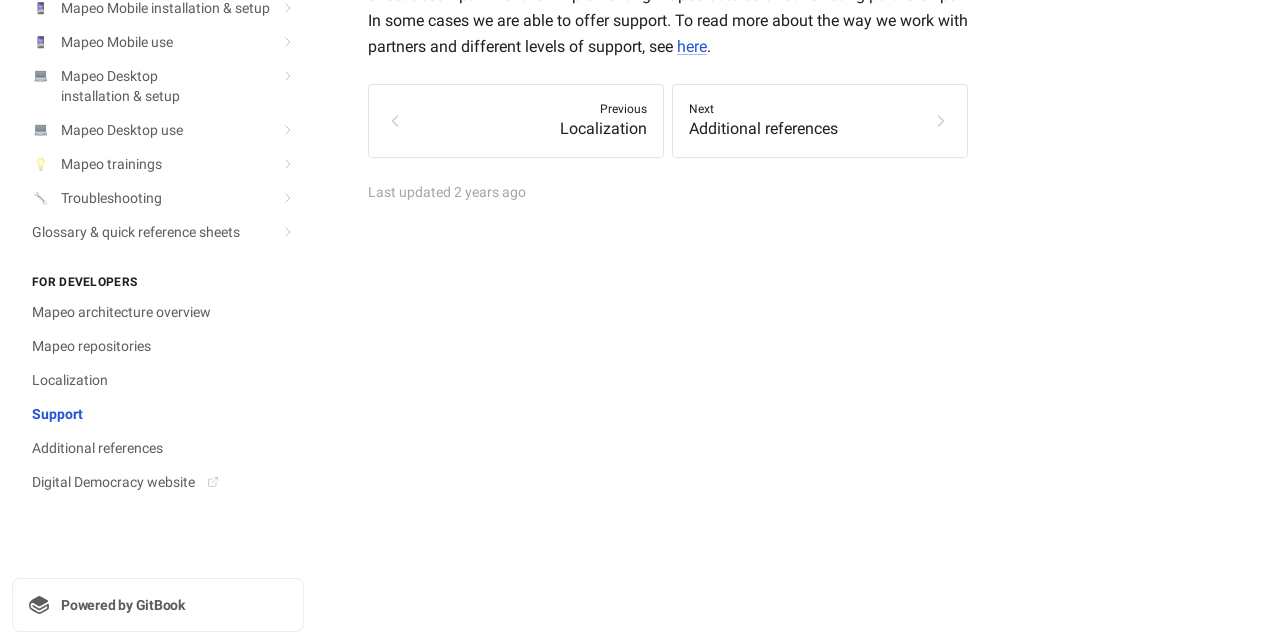Bounding box coordinates are given in the format (top-left x, top-left y, bottom-right x, bottom-right y). All values should be floating point numbers between 0 and 1. Provide the bounding box coordinate for the UI element described as: 💻Mapeo Desktop installation & setup

[0.009, 0.094, 0.238, 0.175]